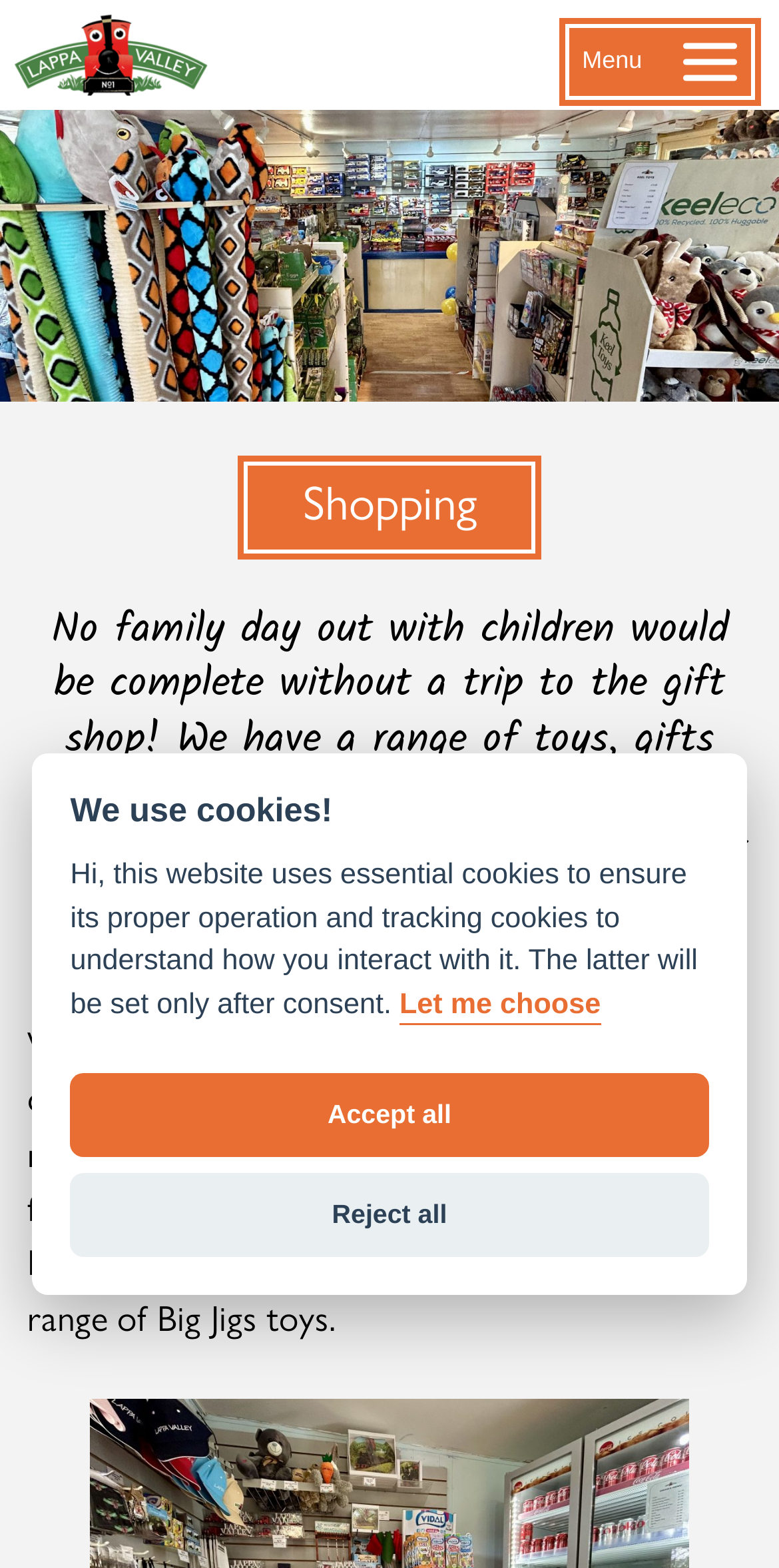What type of products are available in the gift shop?
Using the visual information, answer the question in a single word or phrase.

Toys, gifts, and merchandise